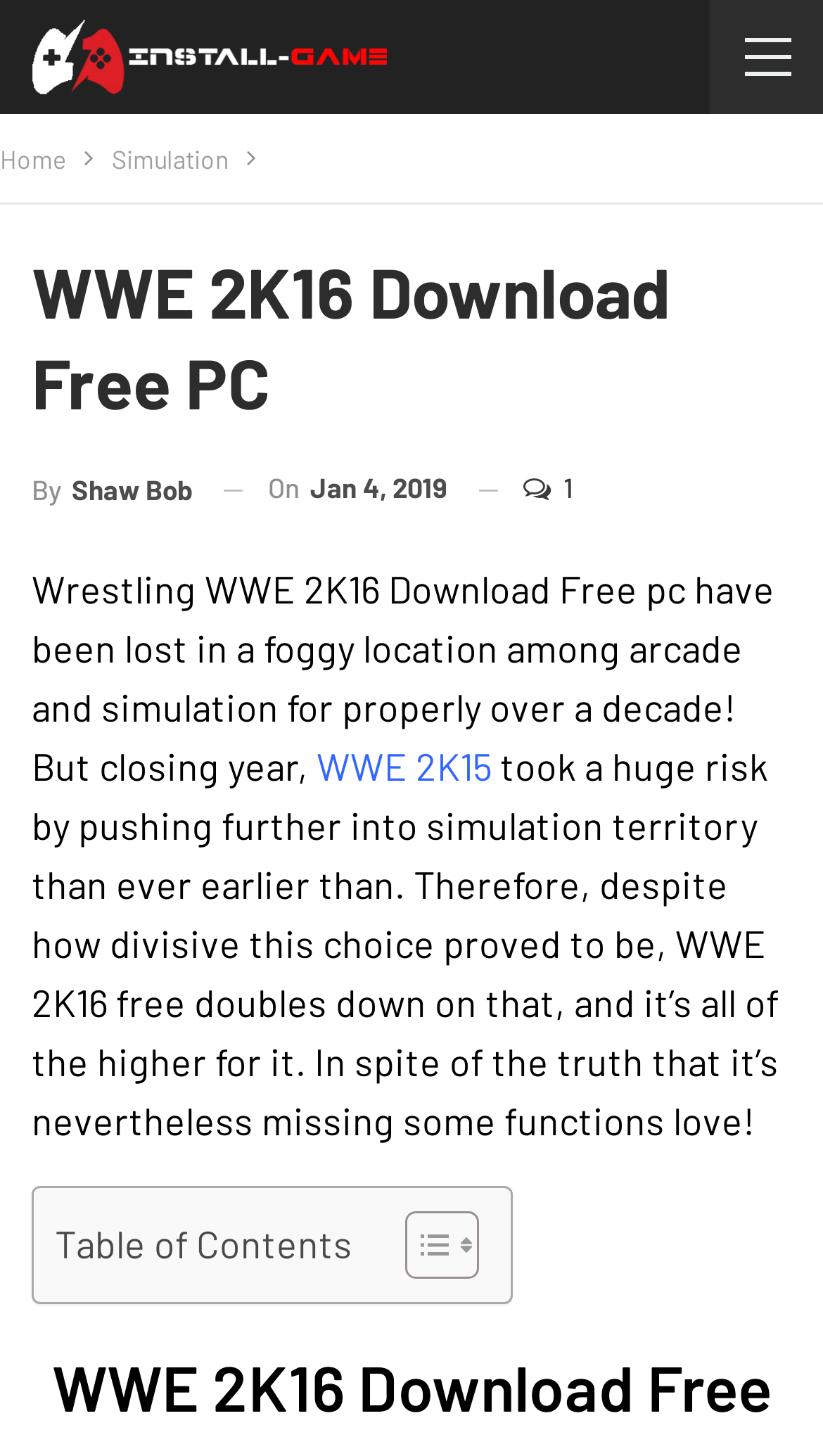What is the previous game mentioned in the article?
Please respond to the question with a detailed and well-explained answer.

I found the previous game mentioned by looking at the link 'WWE 2K15' which is located in the paragraph that talks about the game's development.